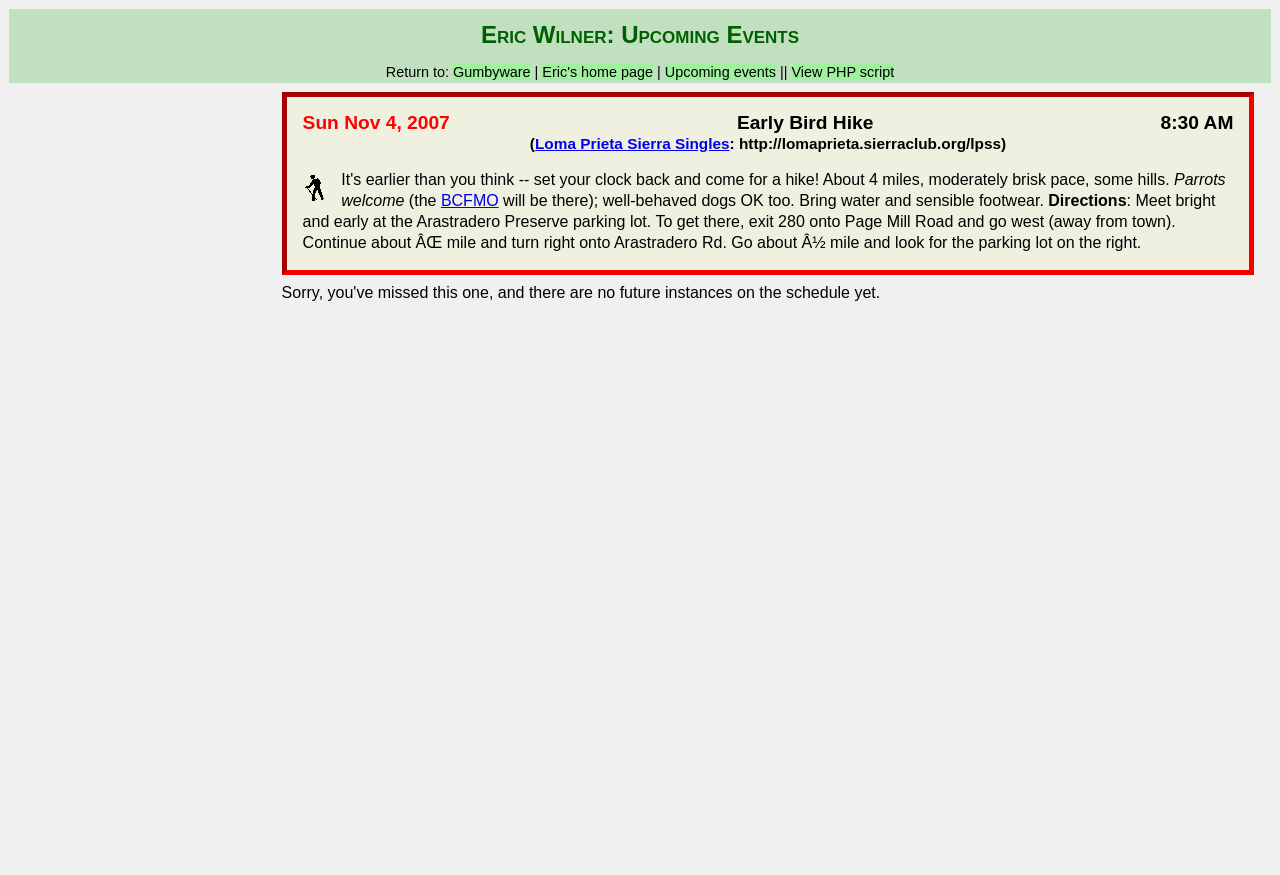Identify the bounding box of the HTML element described here: "Upcoming events". Provide the coordinates as four float numbers between 0 and 1: [left, top, right, bottom].

[0.519, 0.073, 0.606, 0.091]